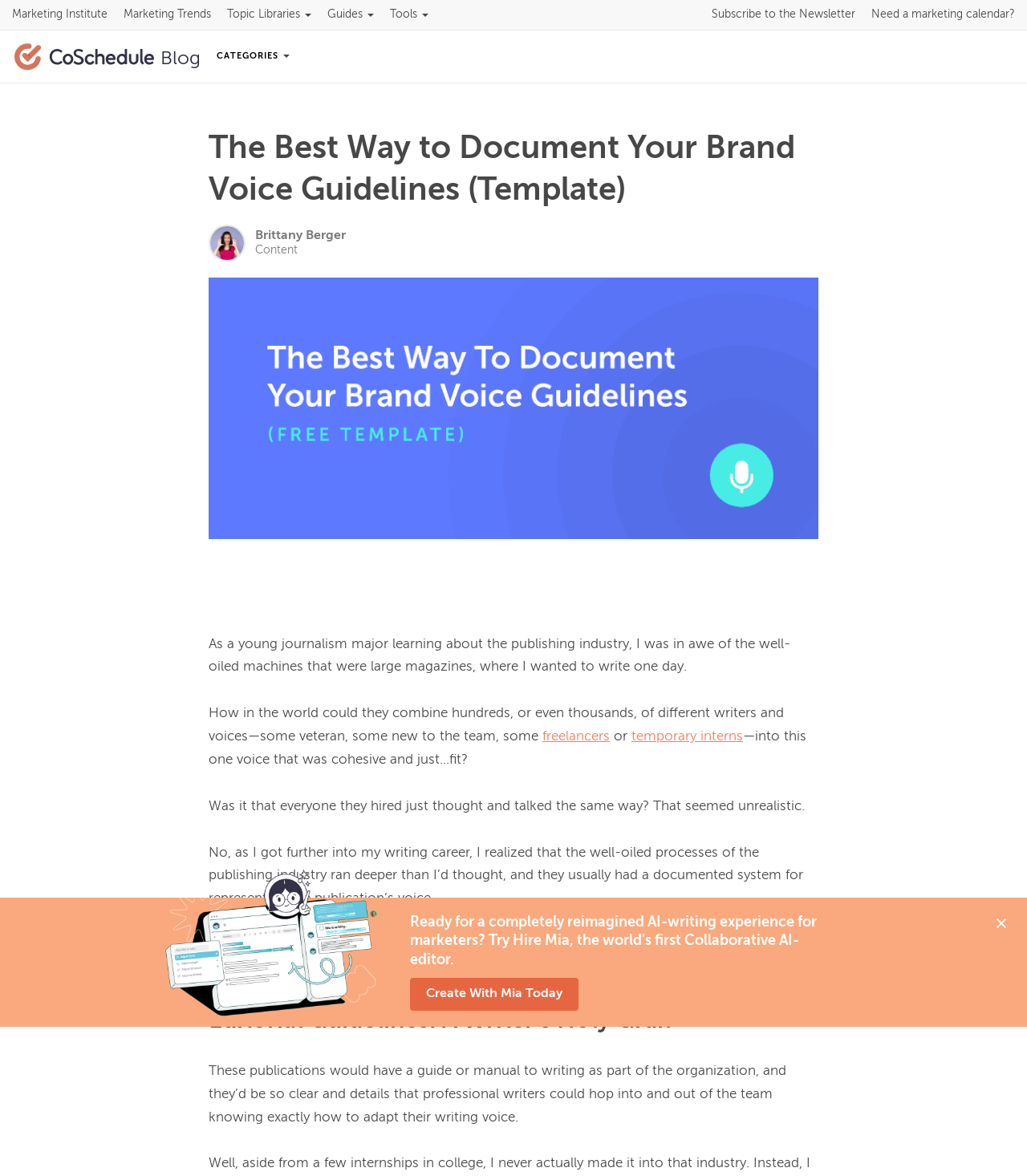What is the purpose of editorial guidelines?
Offer a detailed and exhaustive answer to the question.

According to the article, the purpose of editorial guidelines is to achieve a cohesive voice in content marketing teams, which is evident from the text that states 'how in the world could they combine hundreds, or even thousands, of different writers and voices...into this one voice that was cohesive and just...fit?'